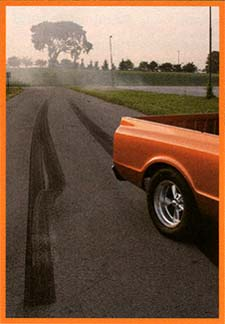Detail everything you observe in the image.

The image showcases a classic orange pickup truck, prominently displayed as it leaves a trail of black tire marks on a gray asphalt road. The scene suggests a moment of exhilaration, possibly capturing the excitement of a recent burn-out. In the background, a row of trees adds a sense of tranquility, contrasting with the dynamic action of the truck. This visual reinforces themes of power and performance, highlighting the truck's capability while emphasizing an aesthetic appreciation for automotive culture. The overall composition evokes a sense of nostalgia for classic vehicles and the joy of driving.